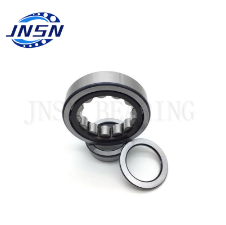What is the purpose of the internal structure?
Look at the webpage screenshot and answer the question with a detailed explanation.

The internal structure of the bearing is essential for reducing friction and supporting radial loads, as mentioned in the caption. This suggests that the internal structure plays a crucial role in the bearing's functionality.